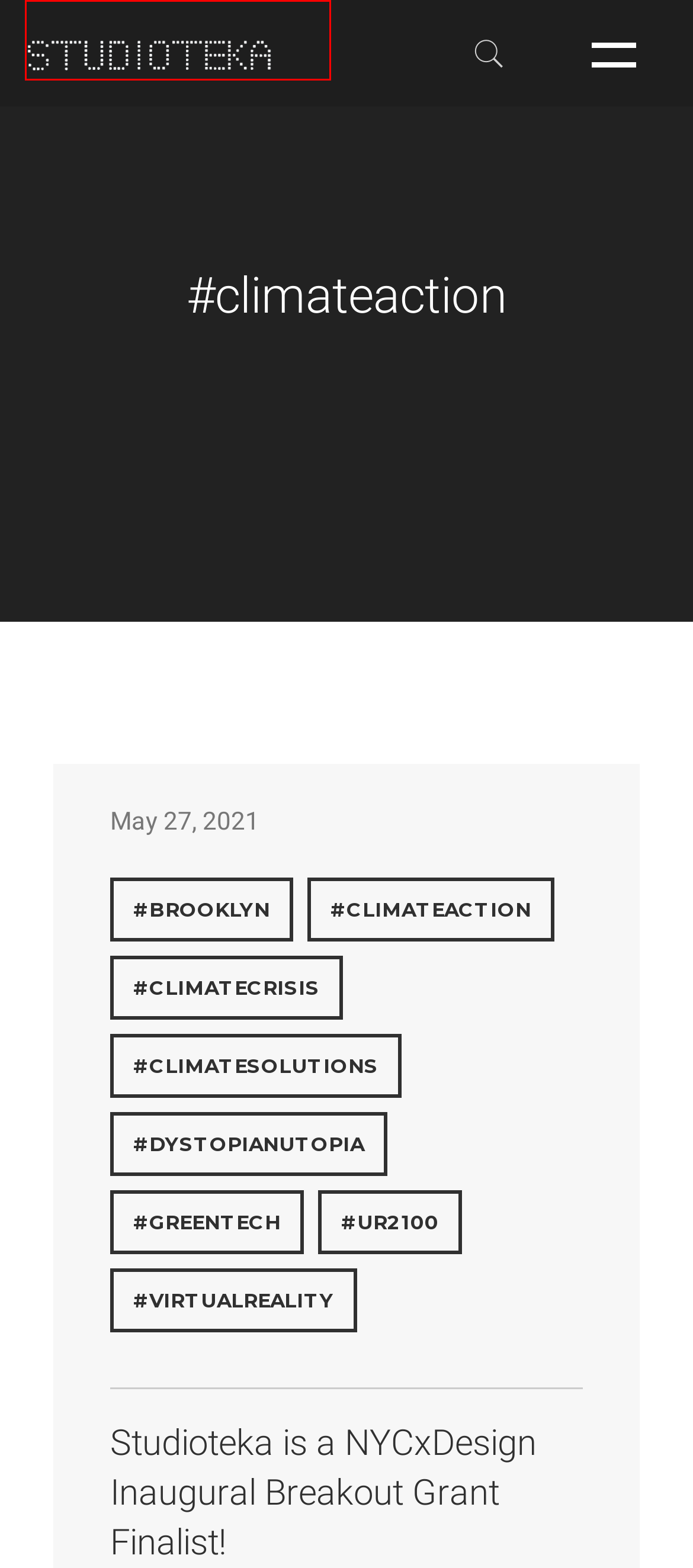You have been given a screenshot of a webpage with a red bounding box around a UI element. Select the most appropriate webpage description for the new webpage that appears after clicking the element within the red bounding box. The choices are:
A. #climatecrisis |  StudioTEKA Design
B. #greentech |  StudioTEKA Design
C. News |  StudioTEKA Design
D. #brooklyn |  StudioTEKA Design
E. 中文简介 |  StudioTEKA Design
F. #virtualreality |  StudioTEKA Design
G. #climatesolutions |  StudioTEKA Design
H. StudioTEKA Design |  StudioTEKA Design, LLC

H